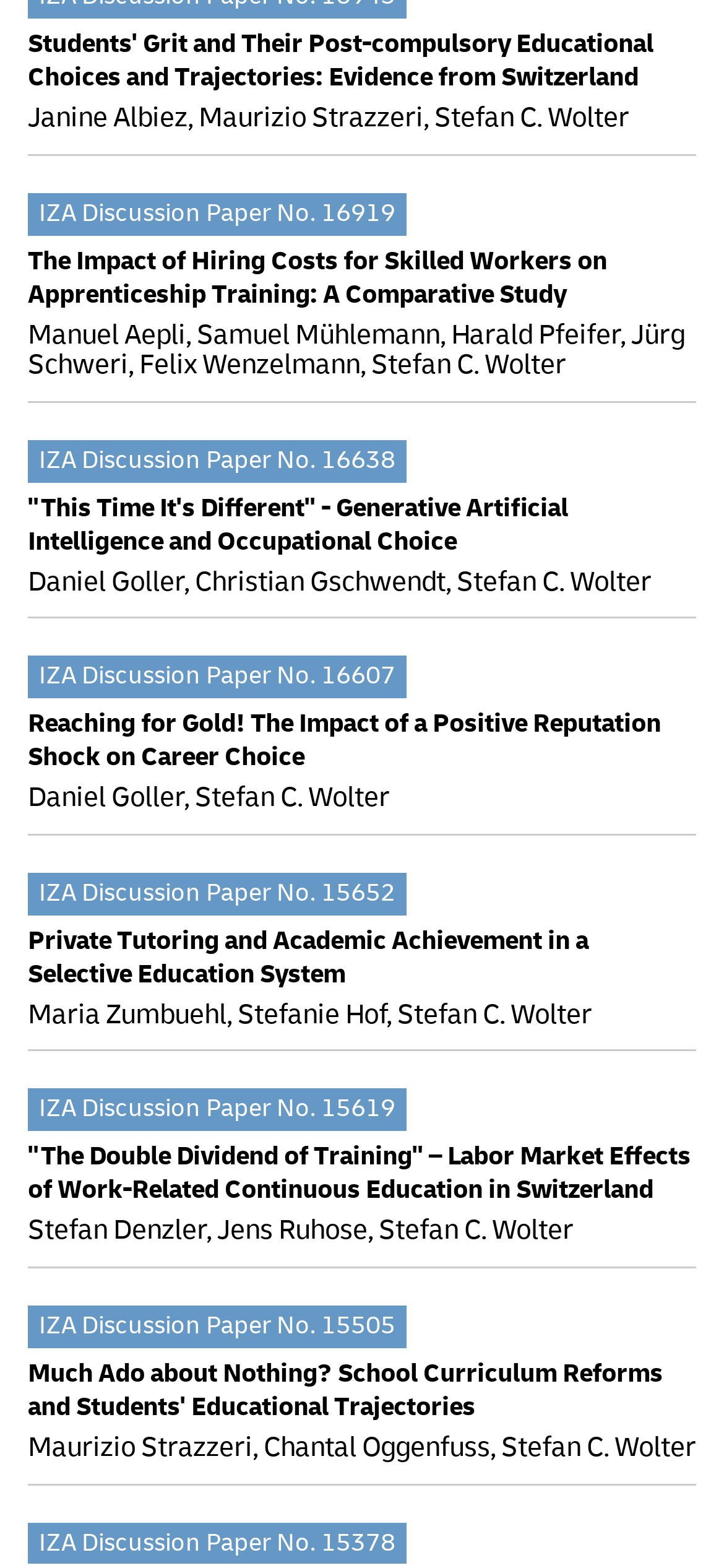Please identify the bounding box coordinates of the area that needs to be clicked to follow this instruction: "View the discussion paper 'Students' Grit and Their Post-compulsory Educational Choices and Trajectories: Evidence from Switzerland'".

[0.038, 0.018, 0.903, 0.059]